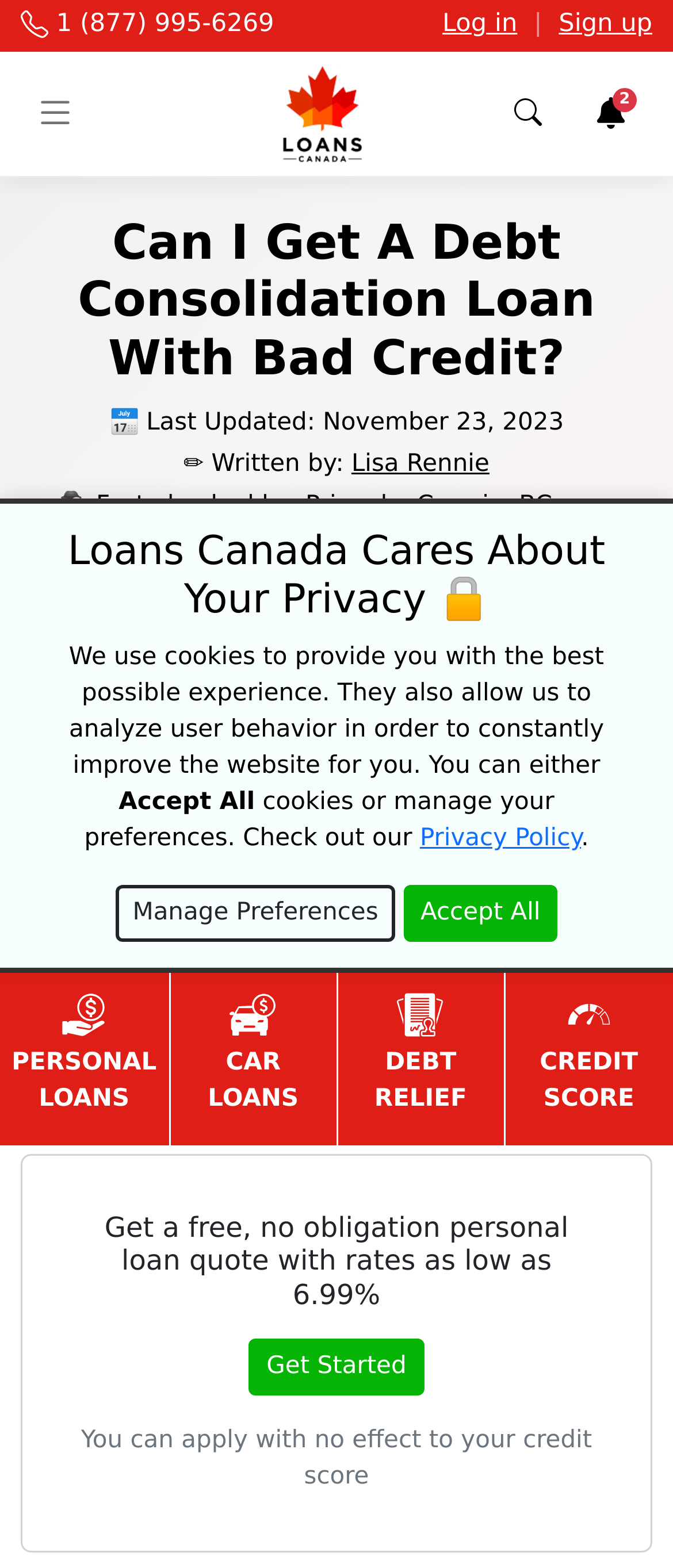Please find the bounding box coordinates of the element's region to be clicked to carry out this instruction: "Log in to the website".

[0.657, 0.007, 0.769, 0.024]